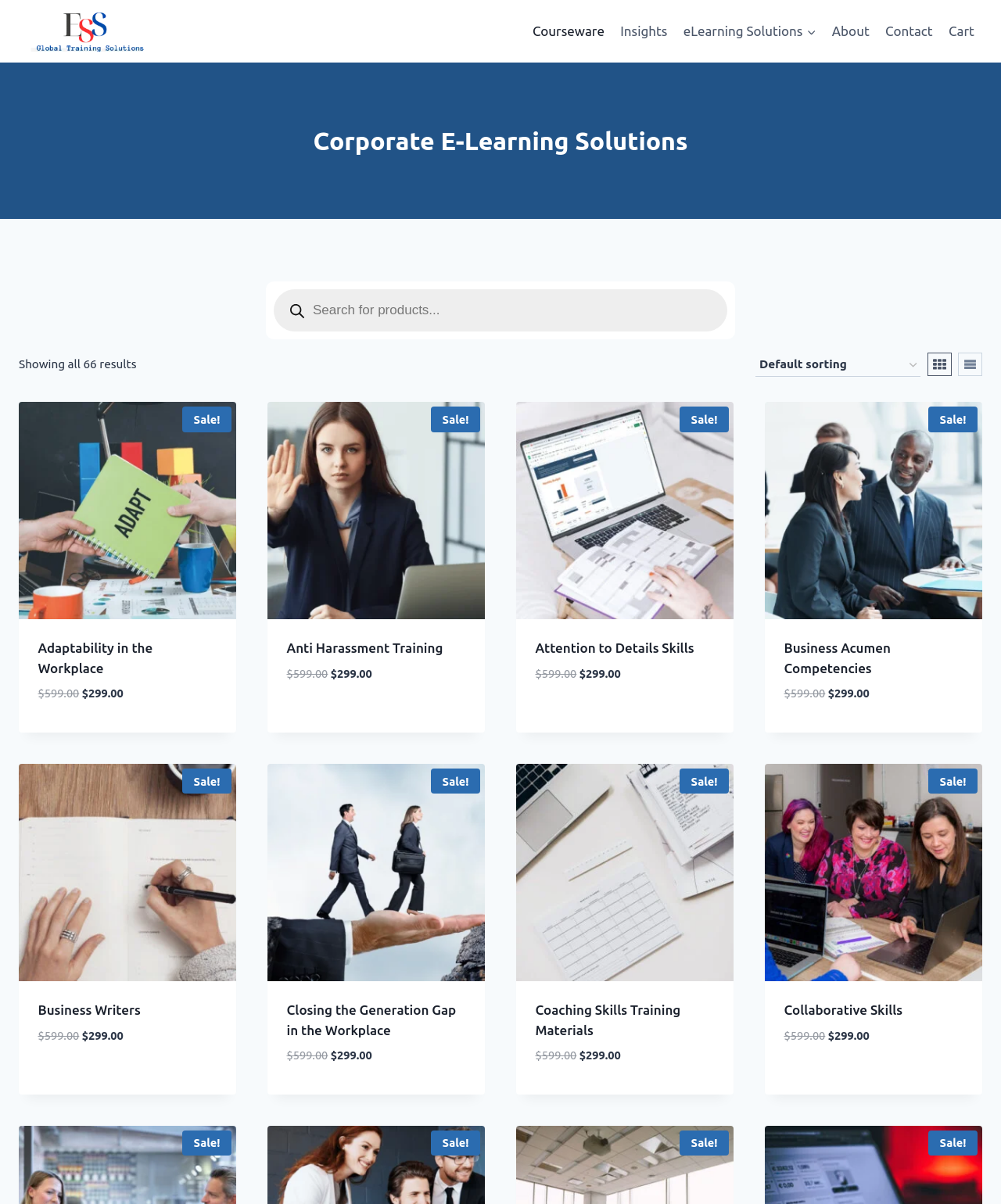Locate the bounding box coordinates of the area that needs to be clicked to fulfill the following instruction: "Search for products". The coordinates should be in the format of four float numbers between 0 and 1, namely [left, top, right, bottom].

[0.266, 0.234, 0.734, 0.282]